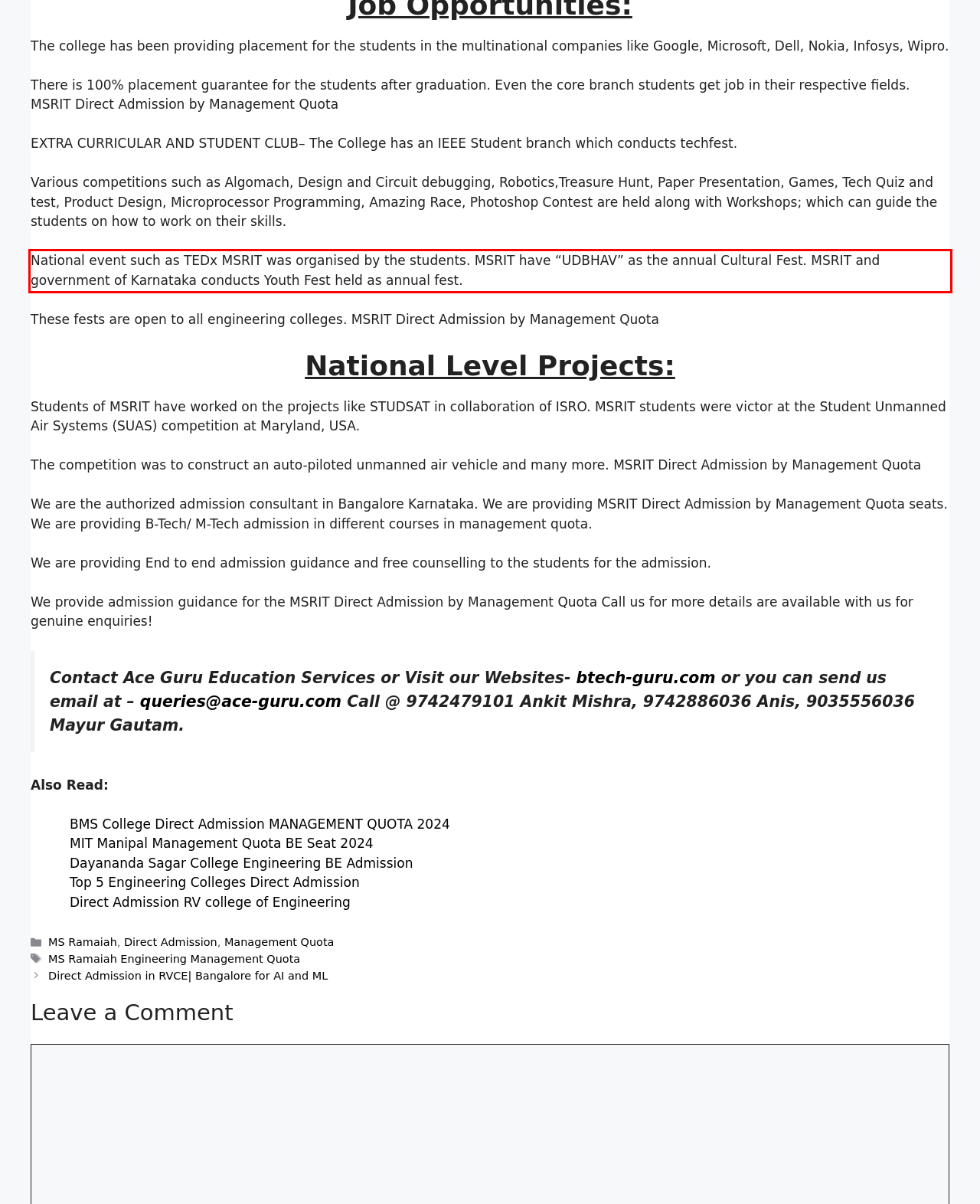Look at the screenshot of the webpage, locate the red rectangle bounding box, and generate the text content that it contains.

National event such as TEDx MSRIT was organised by the students. MSRIT have “UDBHAV” as the annual Cultural Fest. MSRIT and government of Karnataka conducts Youth Fest held as annual fest.